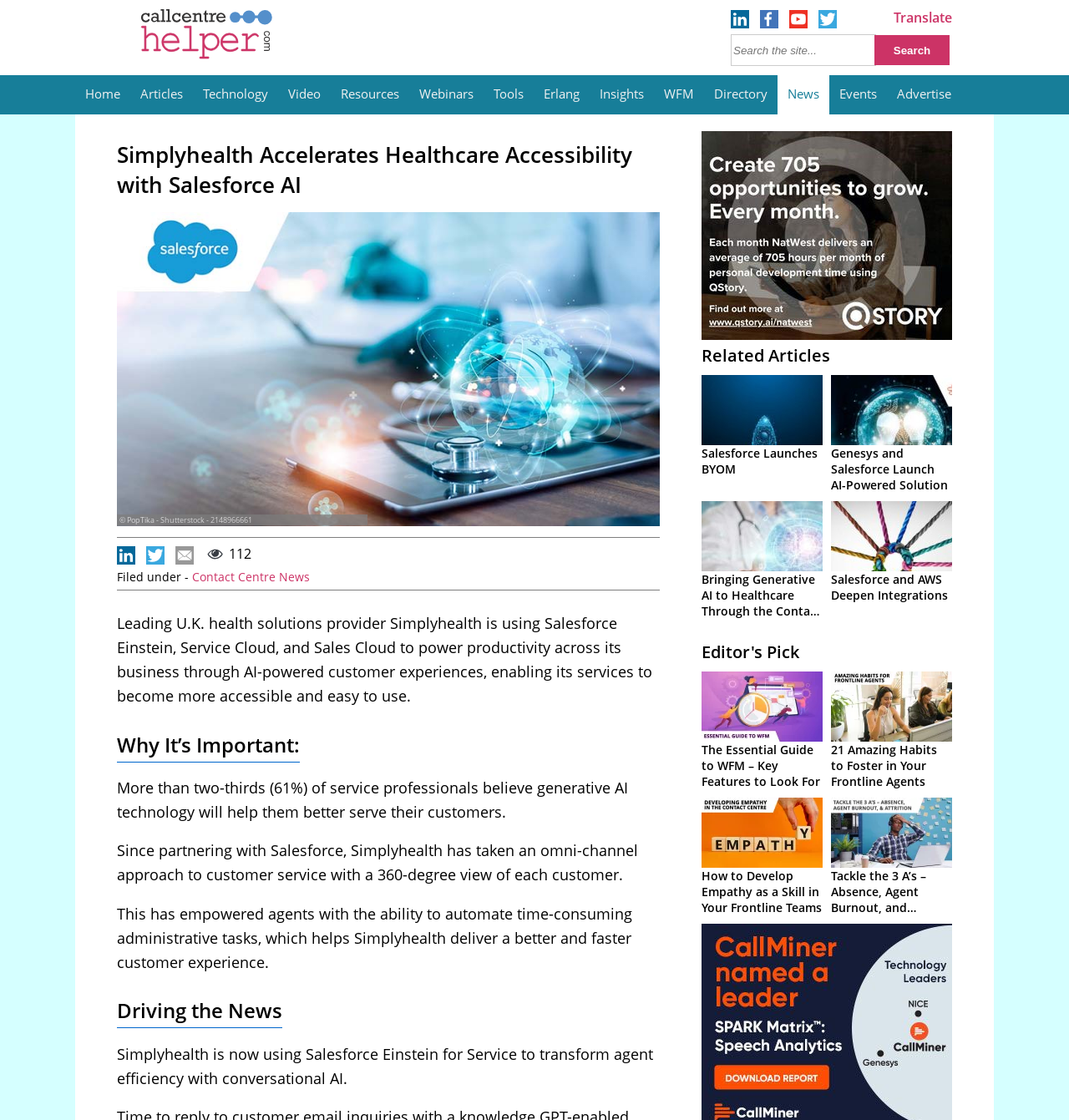Could you provide the bounding box coordinates for the portion of the screen to click to complete this instruction: "Click the 'Related Articles' link"?

[0.656, 0.307, 0.777, 0.327]